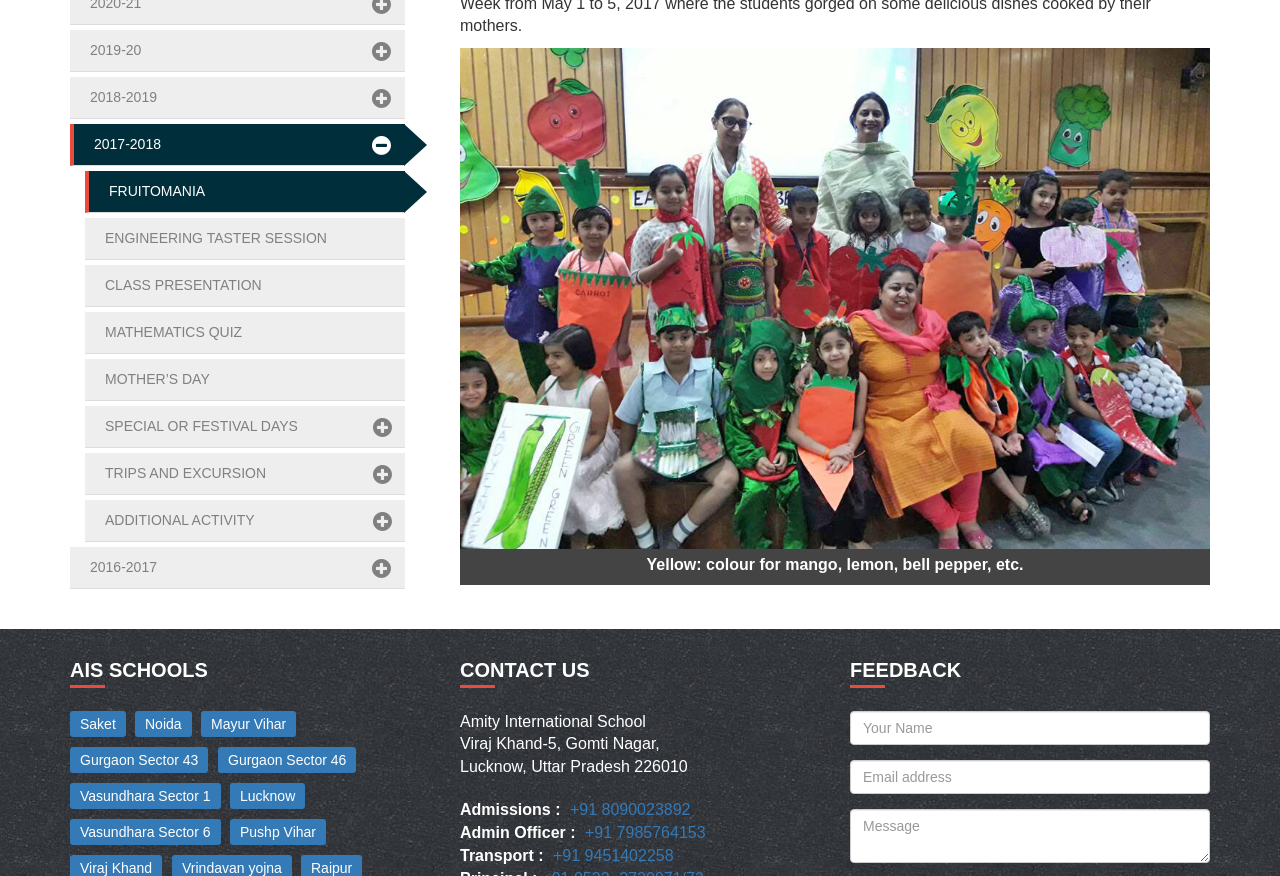Using the element description provided, determine the bounding box coordinates in the format (top-left x, top-left y, bottom-right x, bottom-right y). Ensure that all values are floating point numbers between 0 and 1. Element description: name="id__ref_ajax" placeholder="Search by Ref"

None